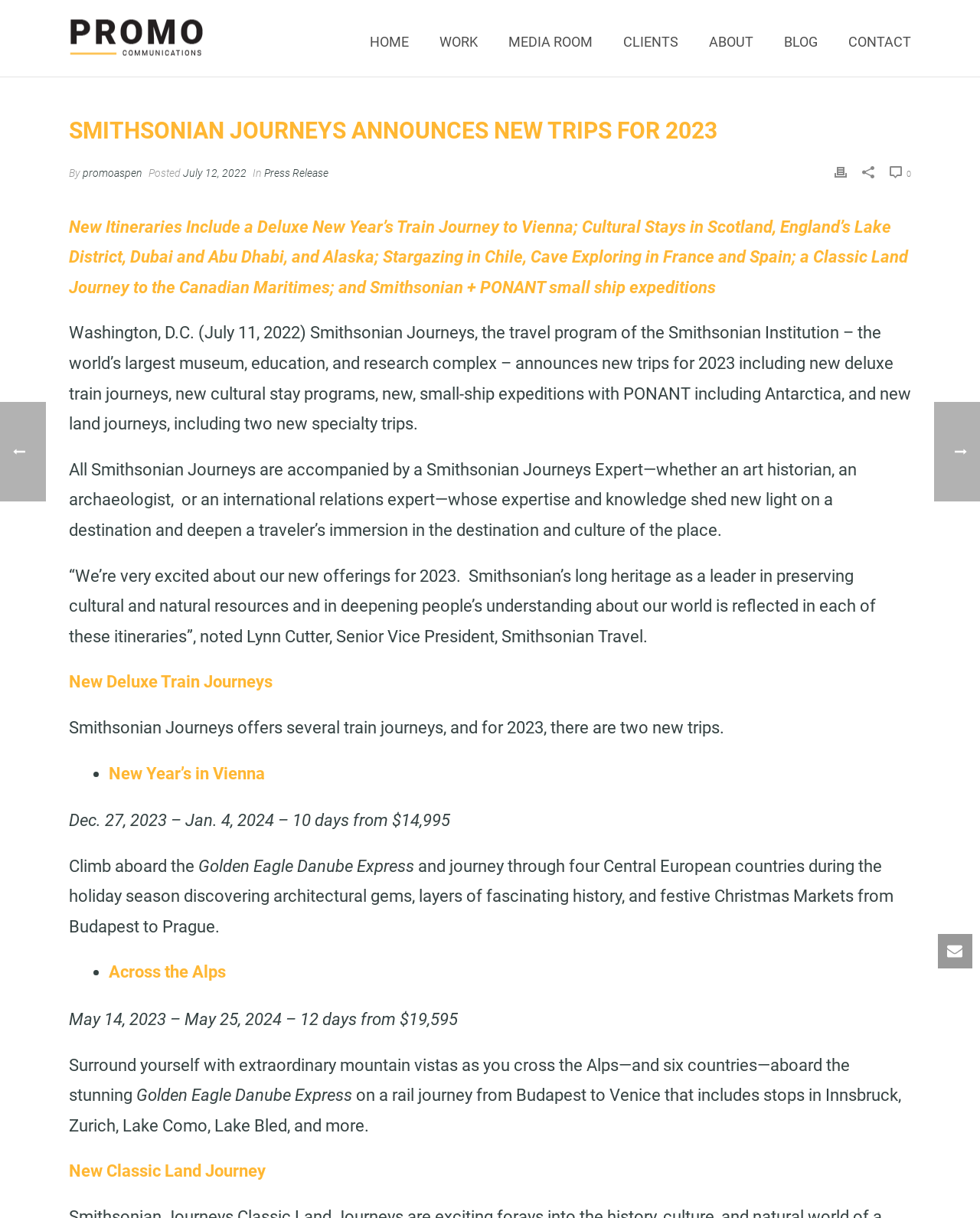Determine the bounding box coordinates of the element's region needed to click to follow the instruction: "Explore Smithsonian Journeys". Provide these coordinates as four float numbers between 0 and 1, formatted as [left, top, right, bottom].

[0.093, 0.378, 0.261, 0.393]